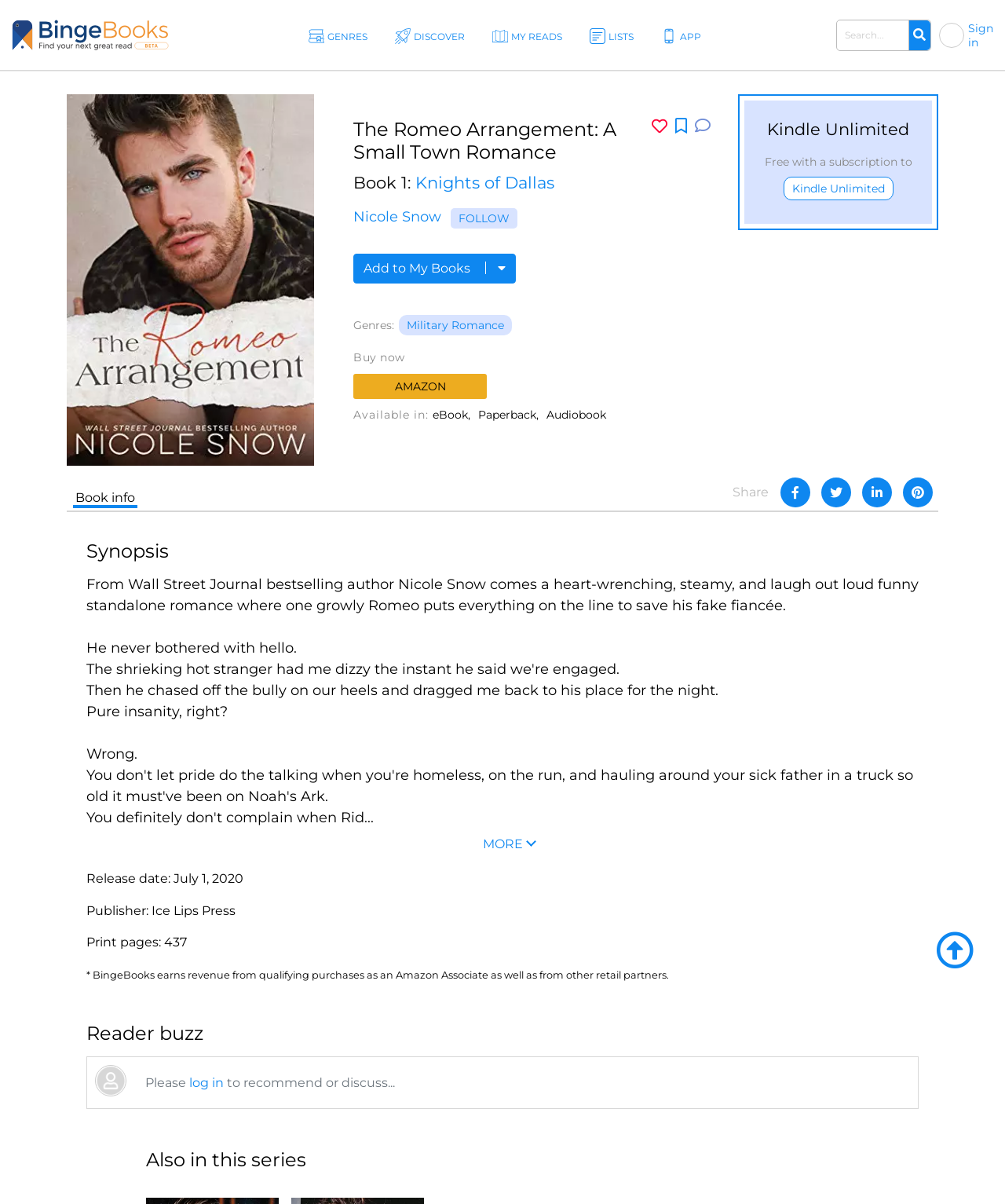Could you provide the bounding box coordinates for the portion of the screen to click to complete this instruction: "Share this book"?

[0.729, 0.403, 0.765, 0.415]